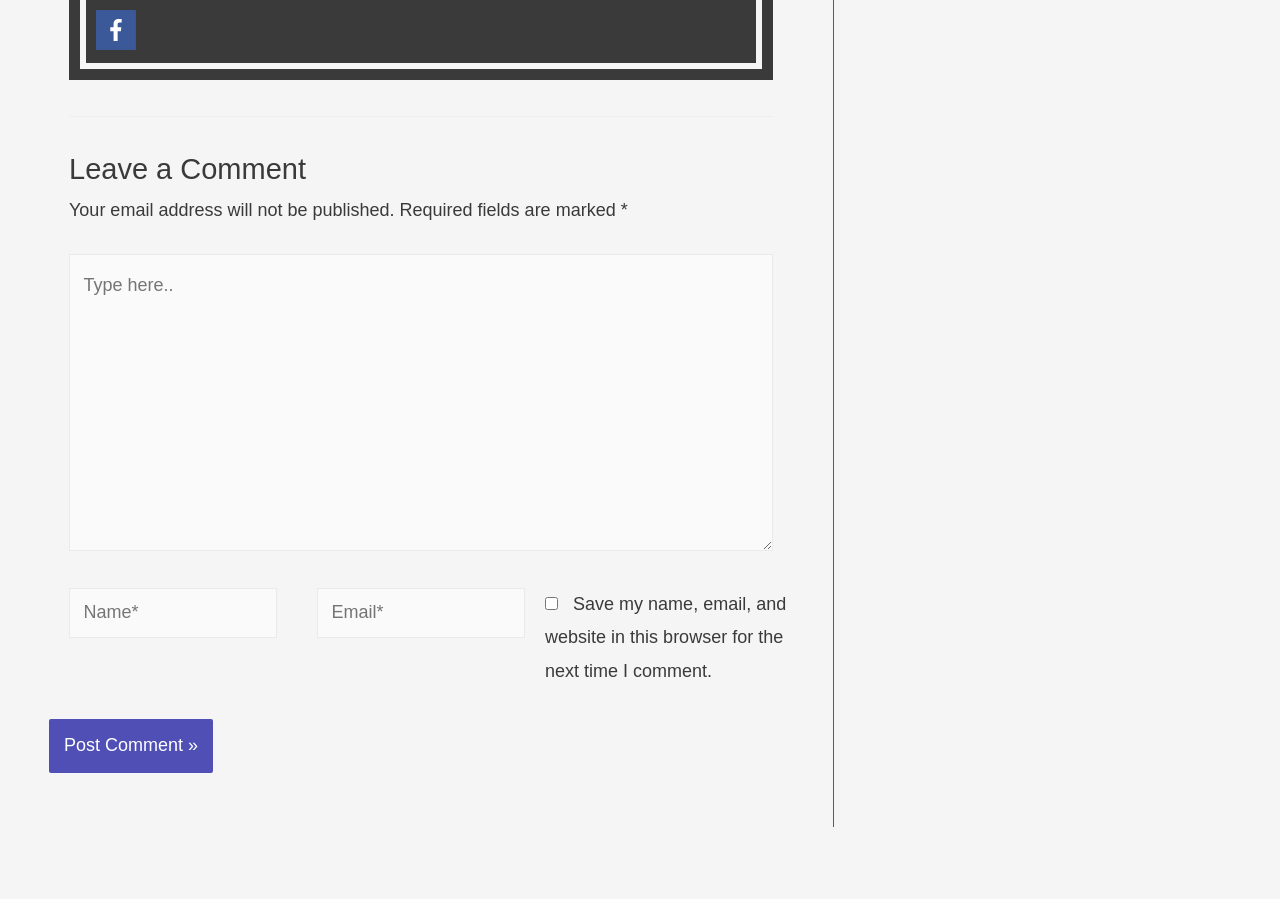What is the button at the bottom of the page for?
Based on the image, answer the question with a single word or brief phrase.

Post Comment